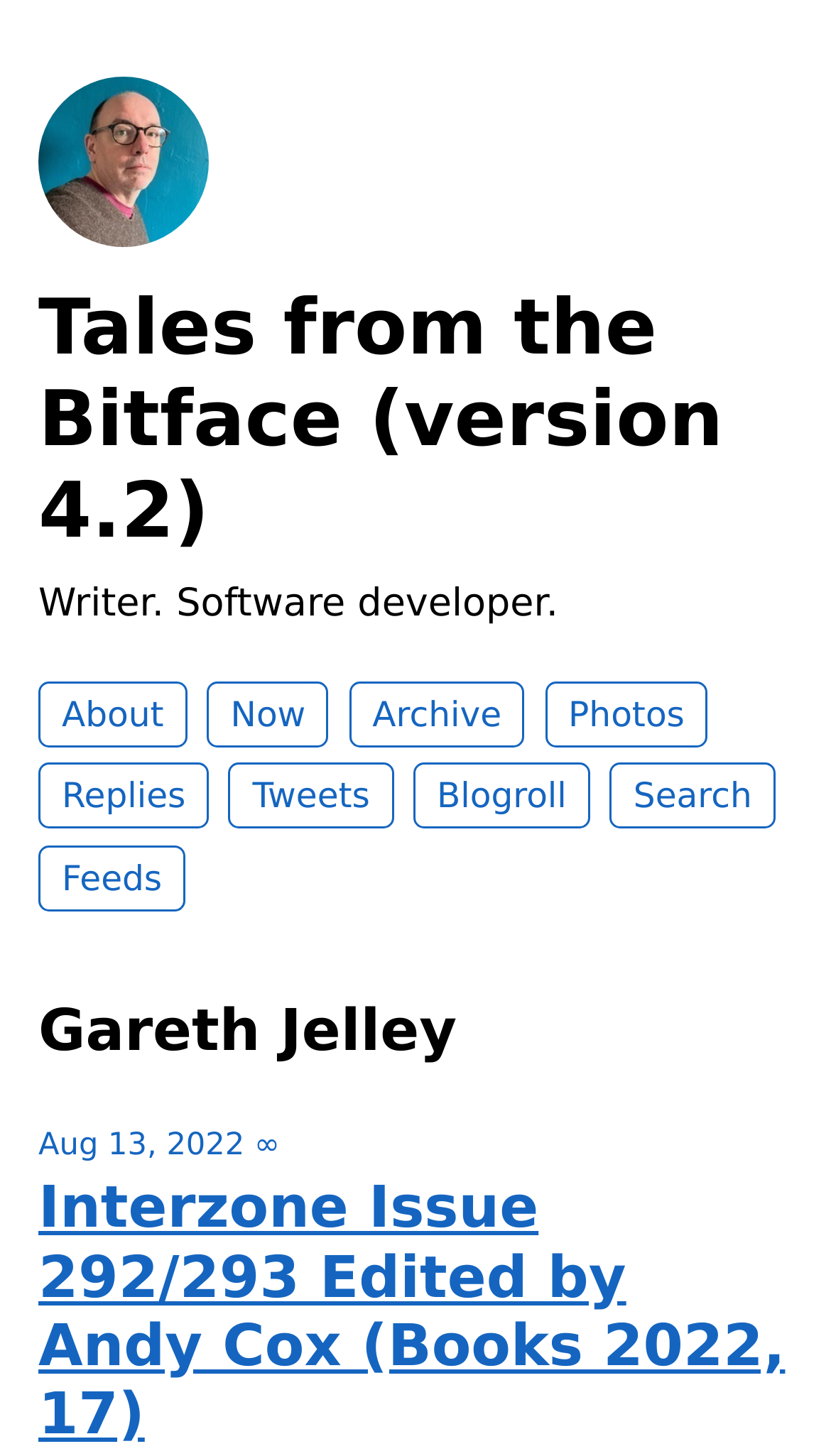What is the date of the post?
Please provide a single word or phrase based on the screenshot.

Aug 13, 2022